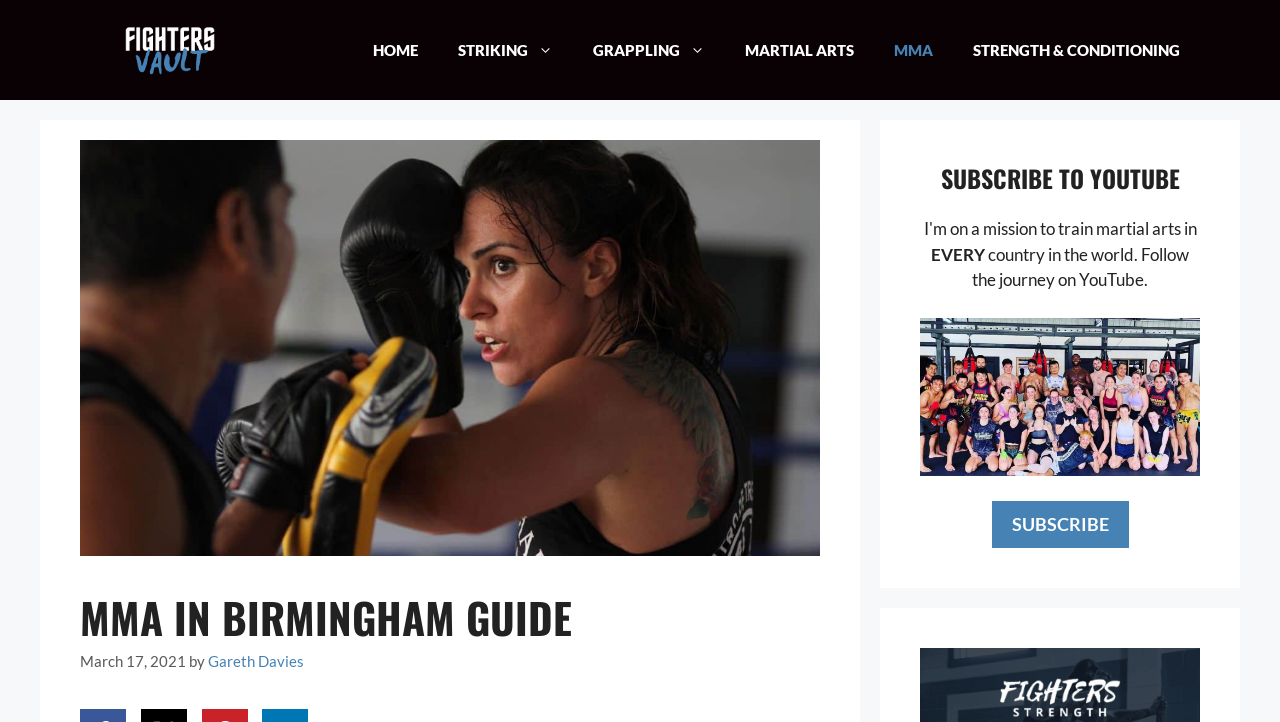How many images are there on the webpage?
Refer to the image and provide a thorough answer to the question.

I counted the number of image elements on the webpage, which are the Fighters Vault logo and the MMA in Birmingham image.